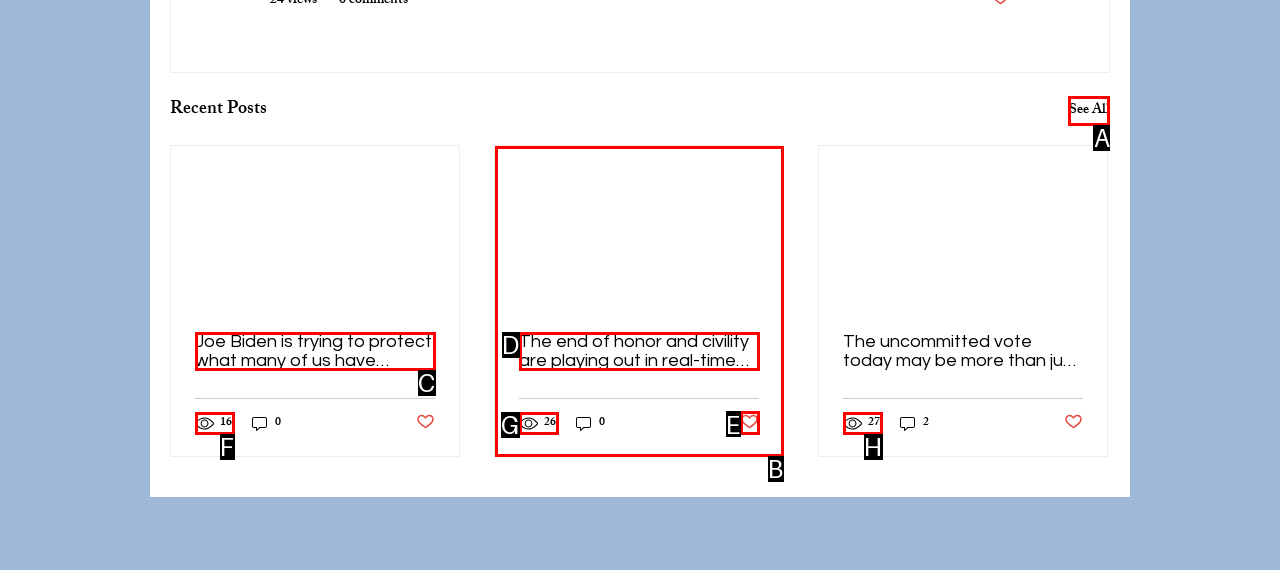From the given options, indicate the letter that corresponds to the action needed to complete this task: Click the 'Return to FAQs' link. Respond with only the letter.

None